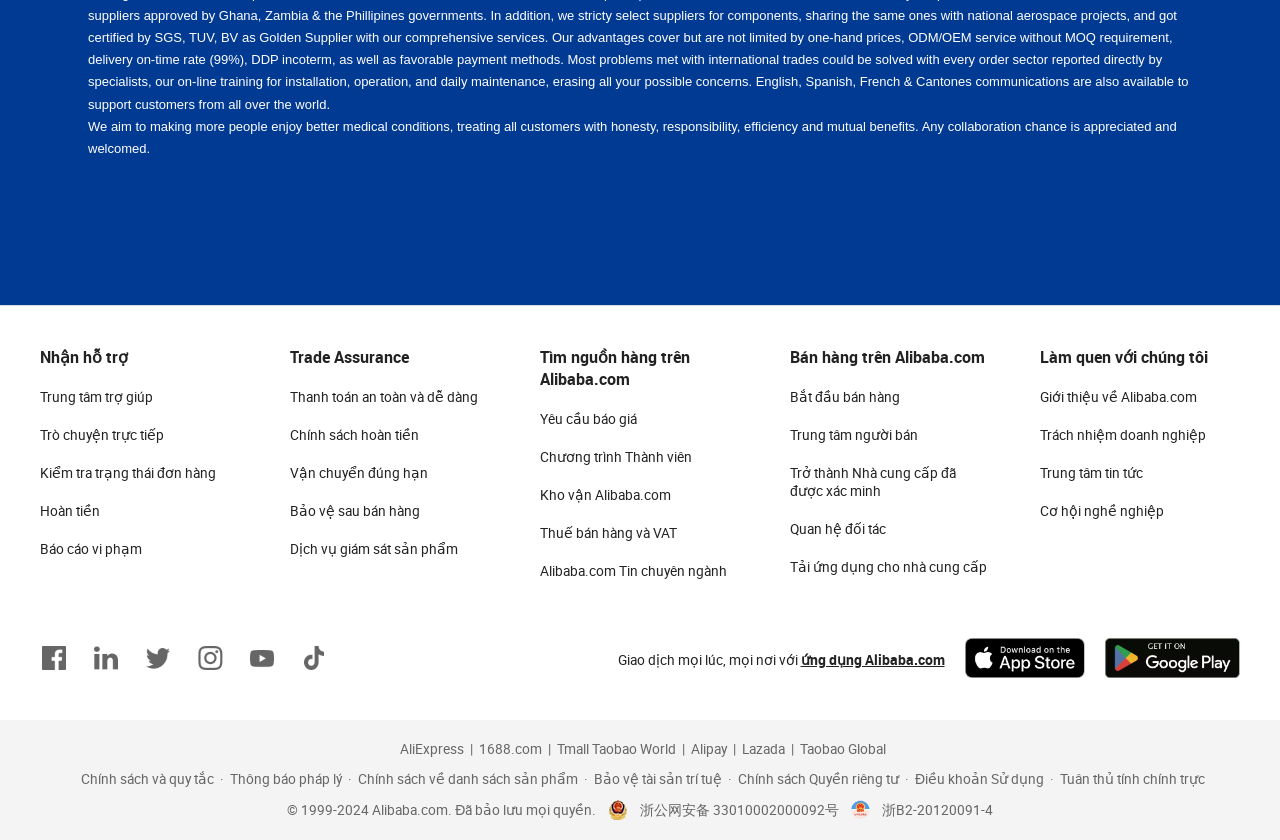How to get help on Alibaba.com?
Examine the screenshot and reply with a single word or phrase.

Trung tâm trợ giúp